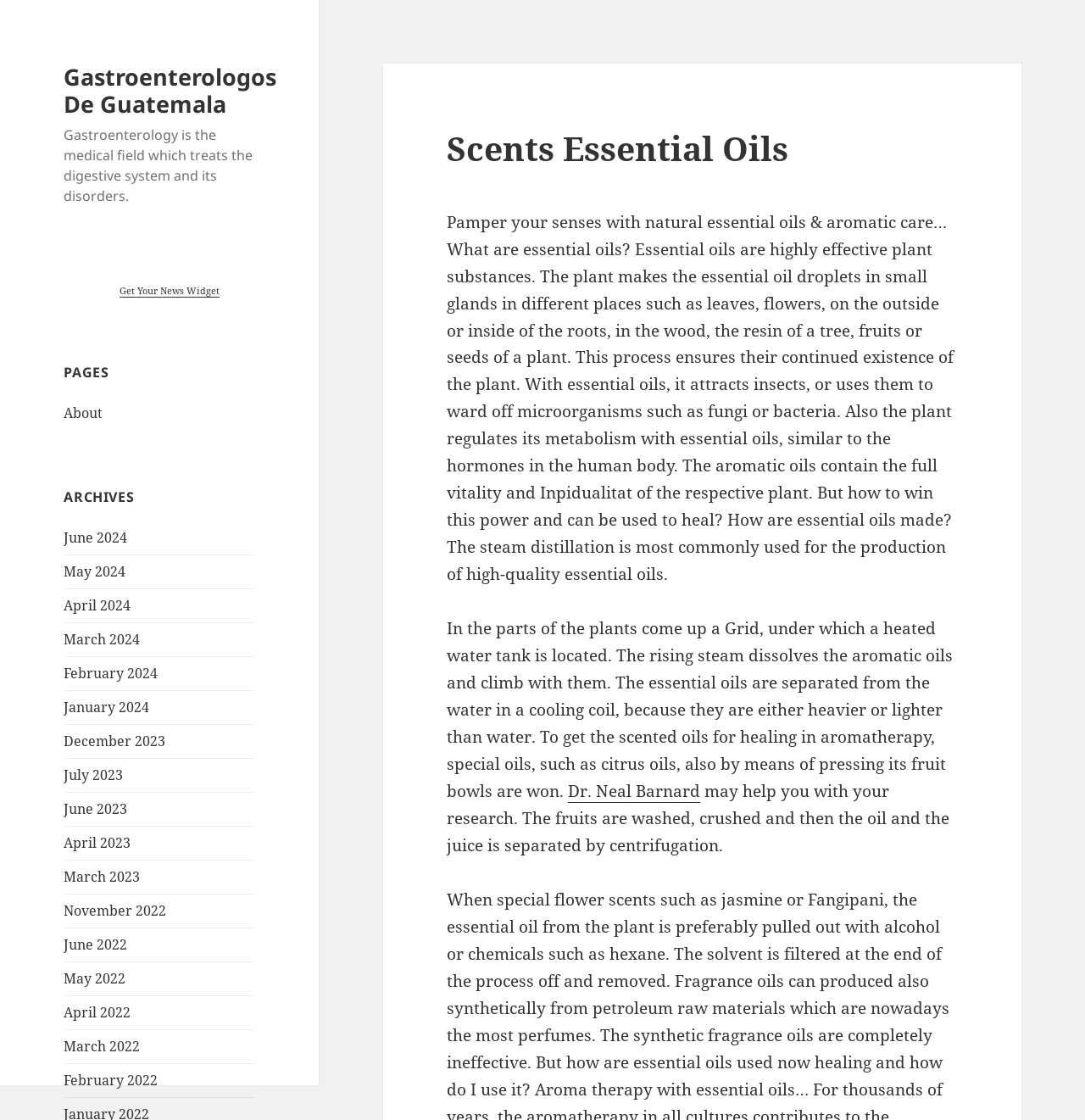Using the element description provided, determine the bounding box coordinates in the format (top-left x, top-left y, bottom-right x, bottom-right y). Ensure that all values are floating point numbers between 0 and 1. Element description: Get Your News Widget

[0.11, 0.254, 0.203, 0.266]